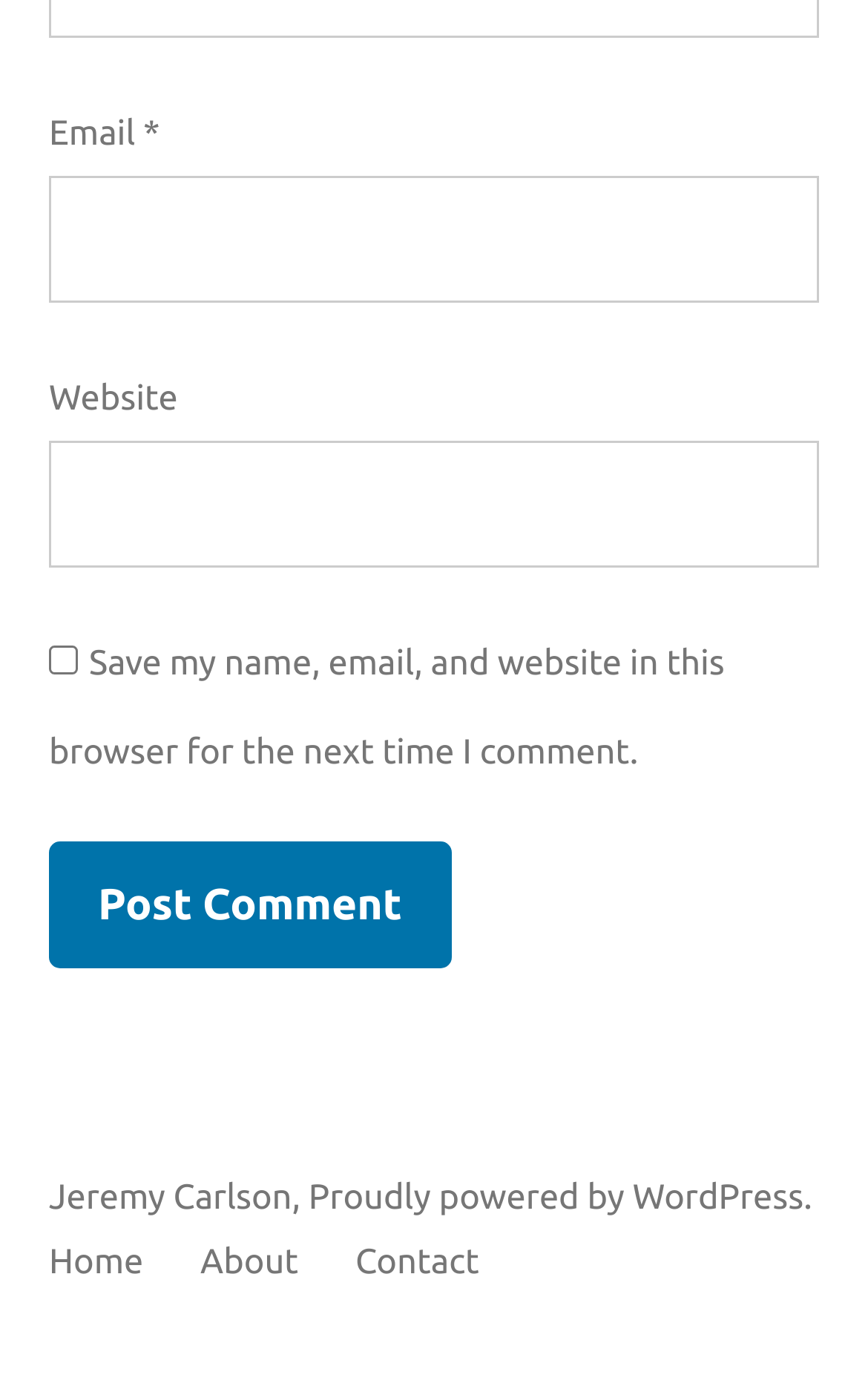Determine the bounding box coordinates of the area to click in order to meet this instruction: "Enter email address".

[0.056, 0.126, 0.944, 0.218]